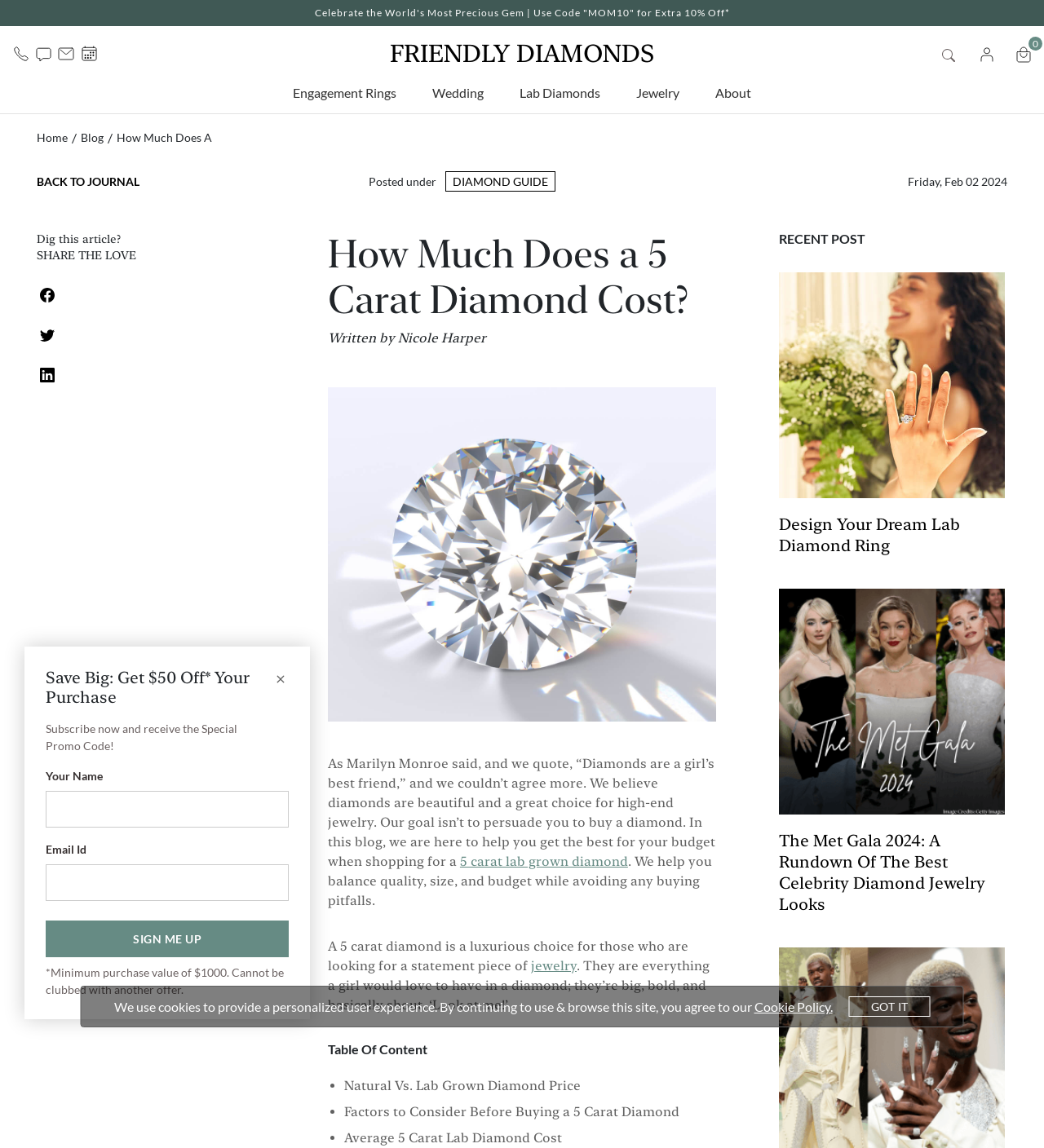What is the topic of the blog post?
Deliver a detailed and extensive answer to the question.

The topic of the blog post can be determined by reading the heading 'How Much Does a 5 Carat Diamond Cost?' and the surrounding text, which discusses the cost of 5 carat diamonds and factors to consider when buying one.